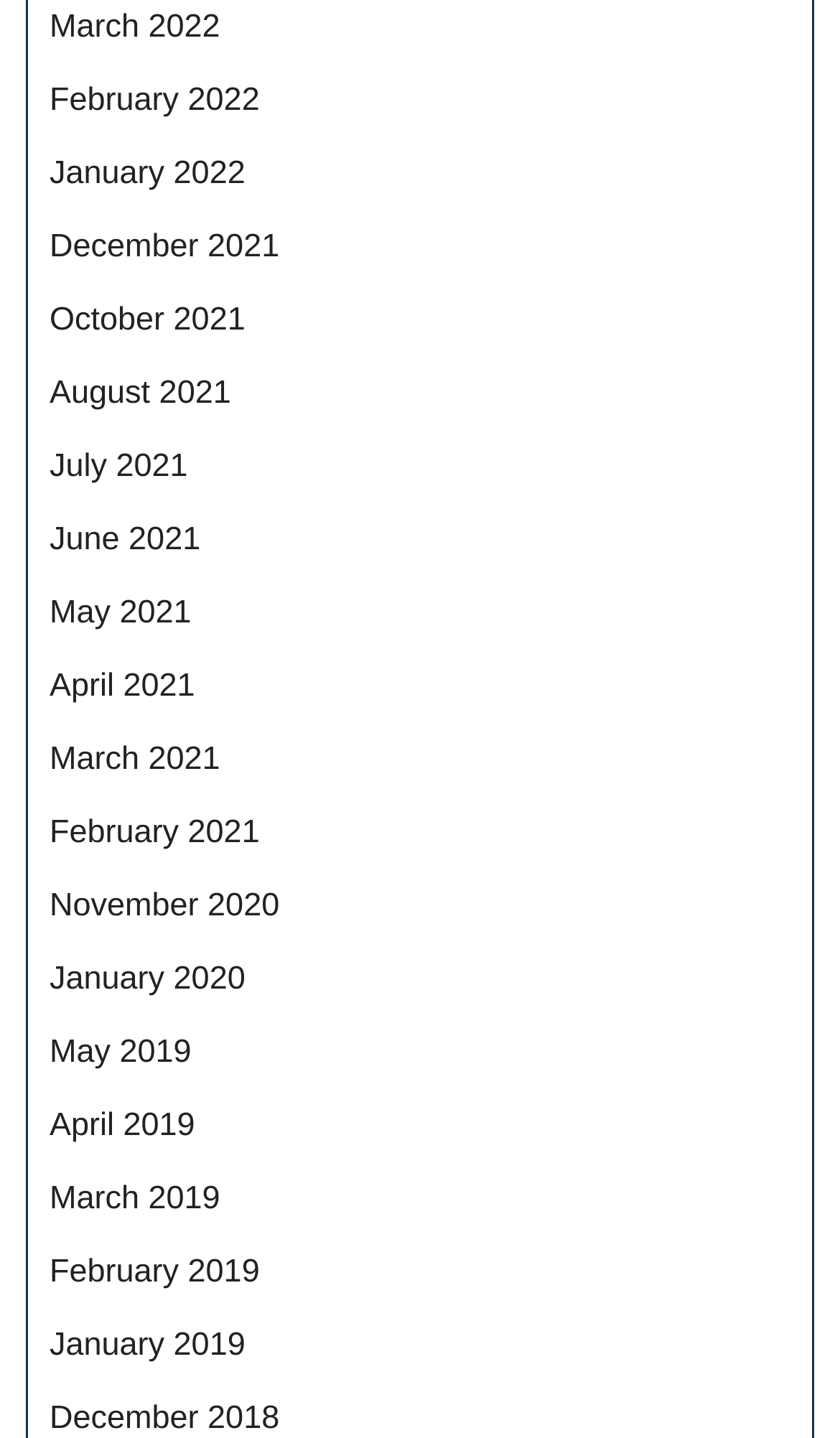Please identify the bounding box coordinates of the element that needs to be clicked to execute the following command: "go to January 2020". Provide the bounding box using four float numbers between 0 and 1, formatted as [left, top, right, bottom].

[0.059, 0.668, 0.292, 0.694]